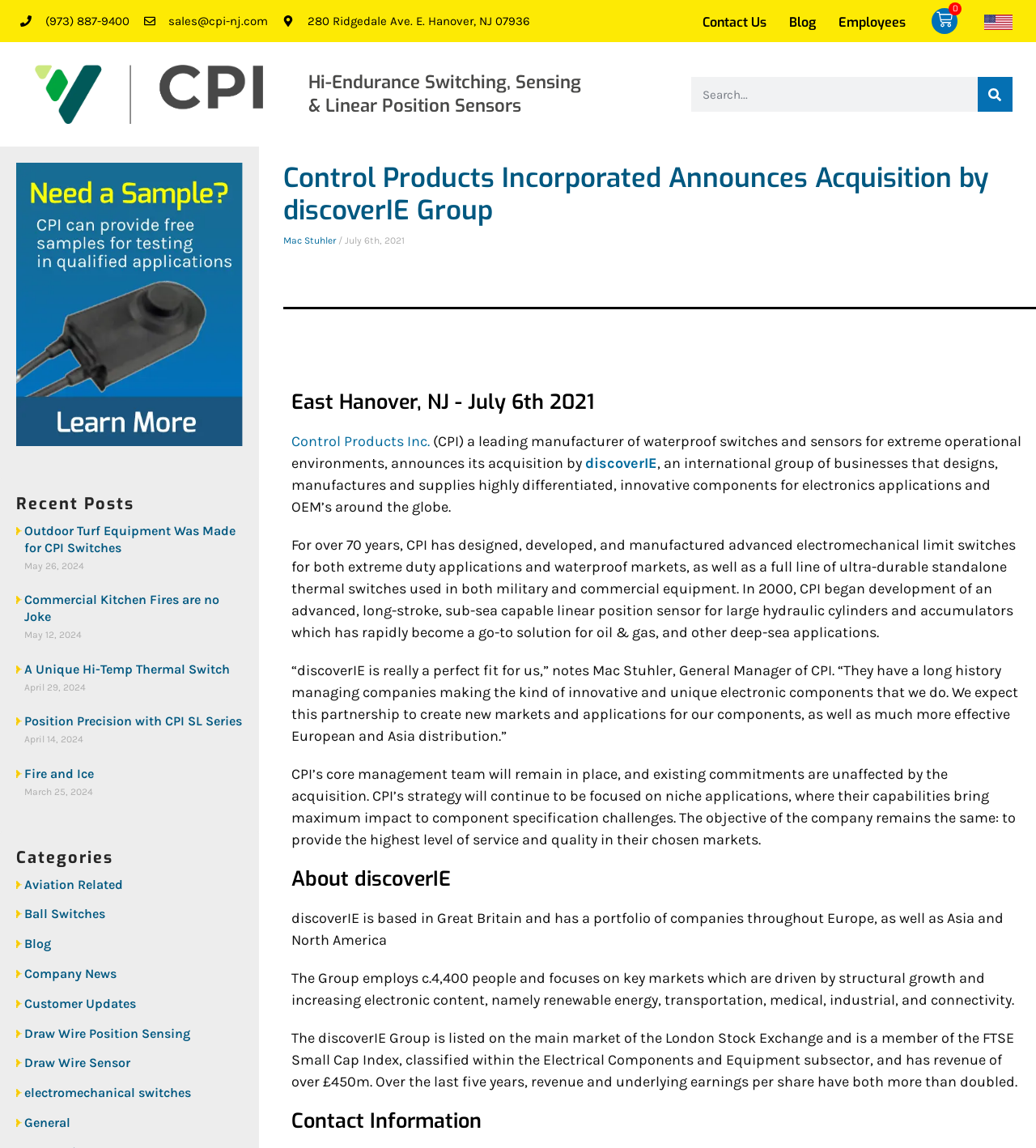Specify the bounding box coordinates of the area to click in order to execute this command: 'Click the 'Employees' link'. The coordinates should consist of four float numbers ranging from 0 to 1, and should be formatted as [left, top, right, bottom].

[0.809, 0.012, 0.874, 0.027]